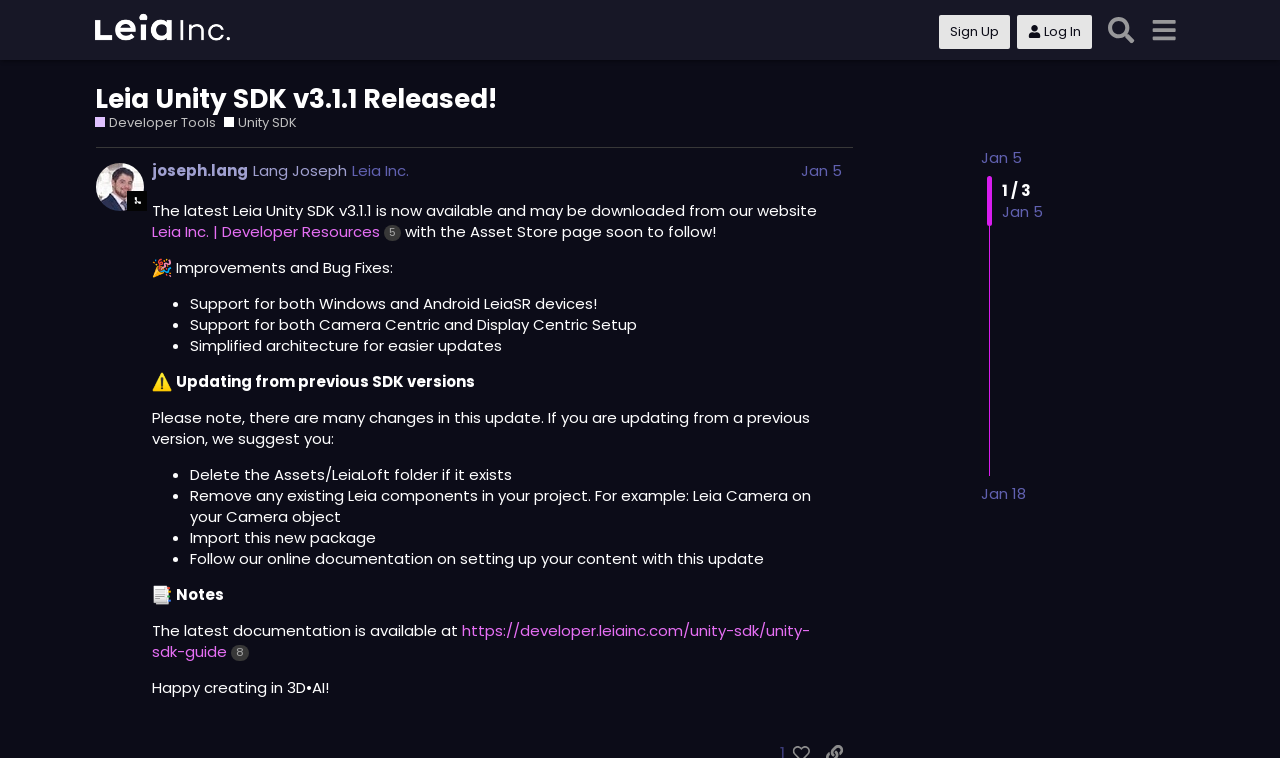What is the purpose of Leia Unity SDK?
Please provide a comprehensive answer to the question based on the webpage screenshot.

According to the text 'Resources that will help you create stunning 3D apps and content for Lume Pad 2 and Nubia Pad 3D.', the purpose of Leia Unity SDK is to create stunning 3D apps and content.